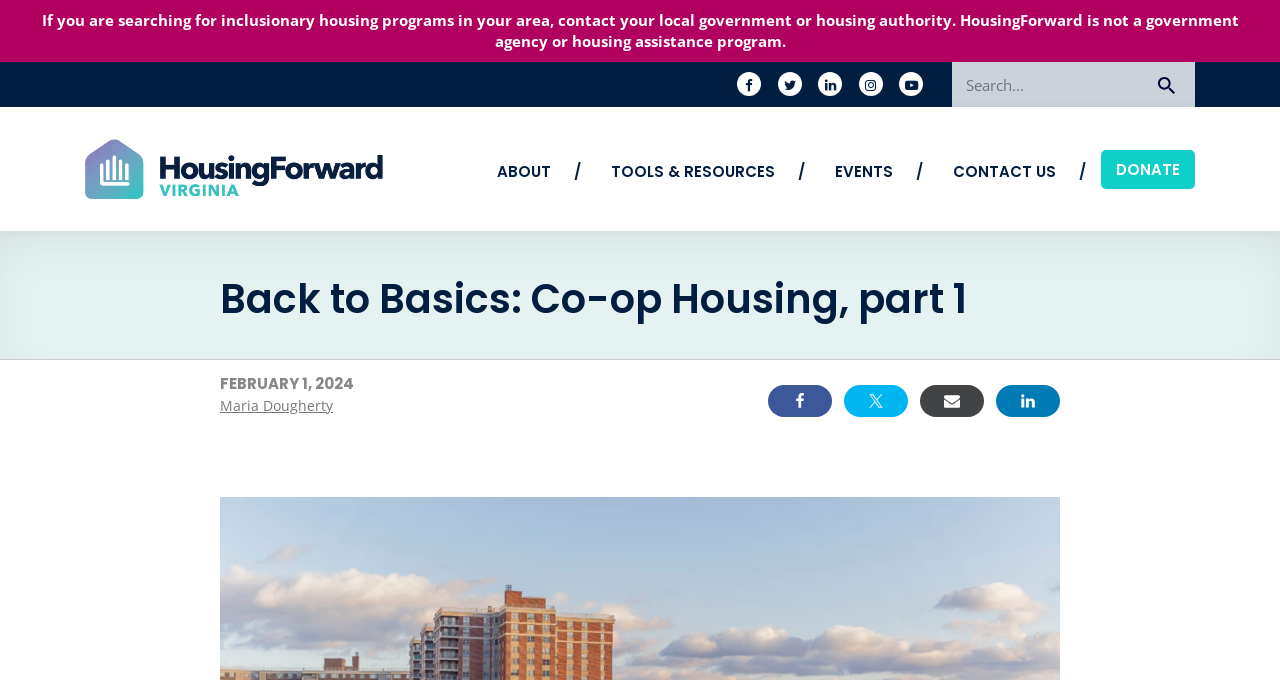How many ways can the article be shared?
Look at the image and respond to the question as thoroughly as possible.

I found the links to share the article on Facebook, Twitter, LinkedIn, and via Email, so the answer is 4.